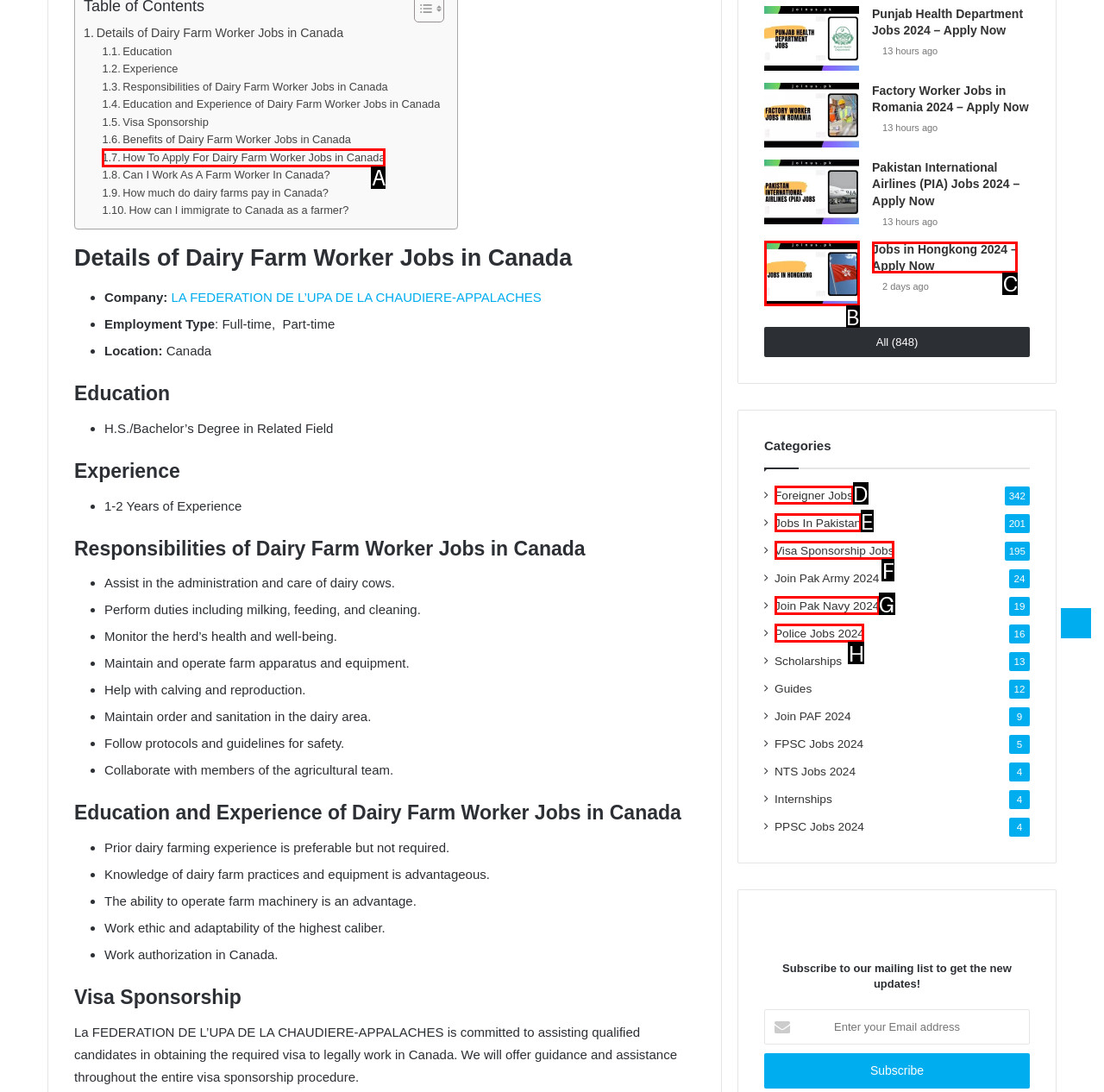Given the description: Work, identify the matching option. Answer with the corresponding letter.

None